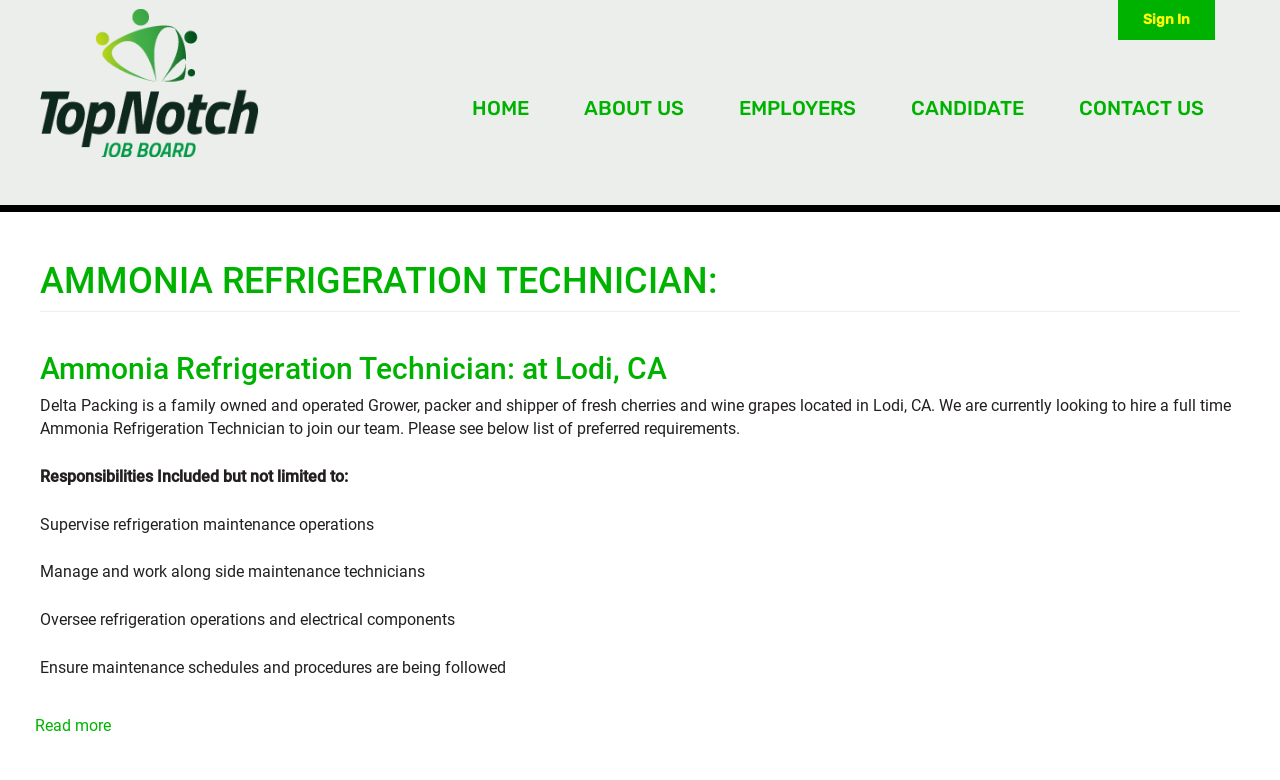Where is the job located?
Could you please answer the question thoroughly and with as much detail as possible?

I found the job location by reading the text 'Delta Packing is a family owned and operated Grower, packer and shipper of fresh cherries and wine grapes located in Lodi, CA.' which indicates that the job is located in Lodi, California.